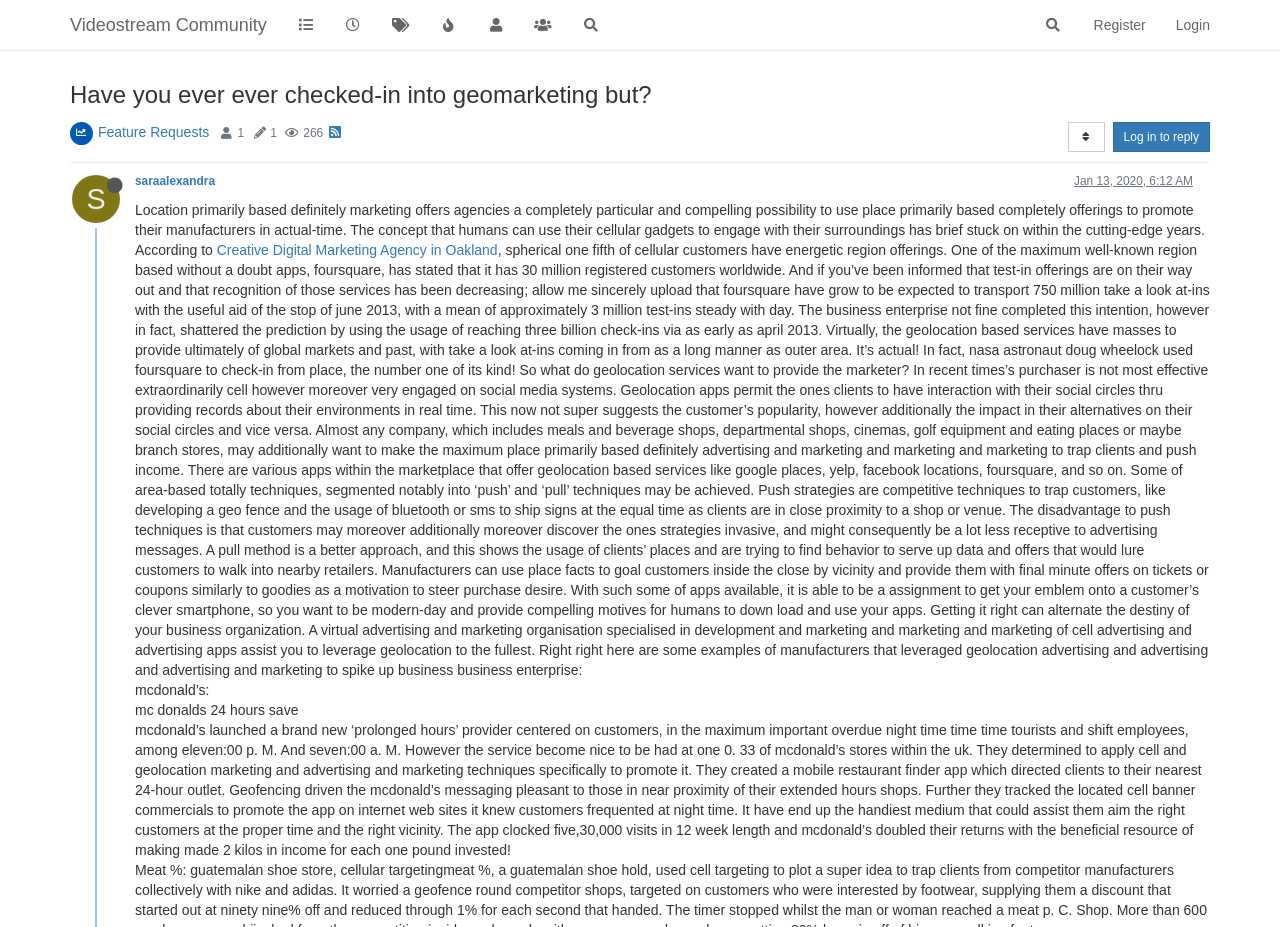Provide a one-word or short-phrase answer to the question:
What is the purpose of geolocation-based marketing?

To promote brands in real-time